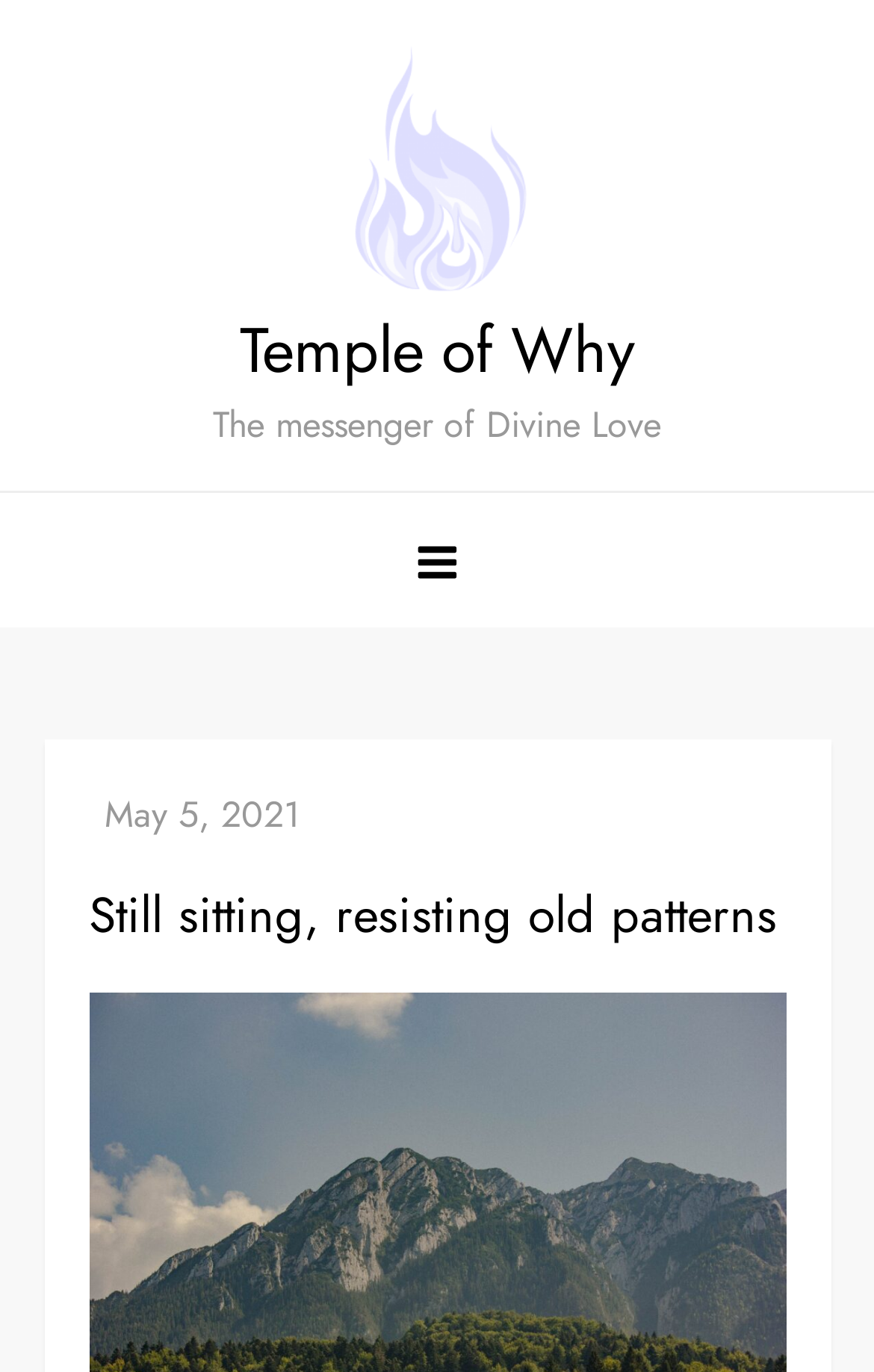Can you identify and provide the main heading of the webpage?

Still sitting, resisting old patterns